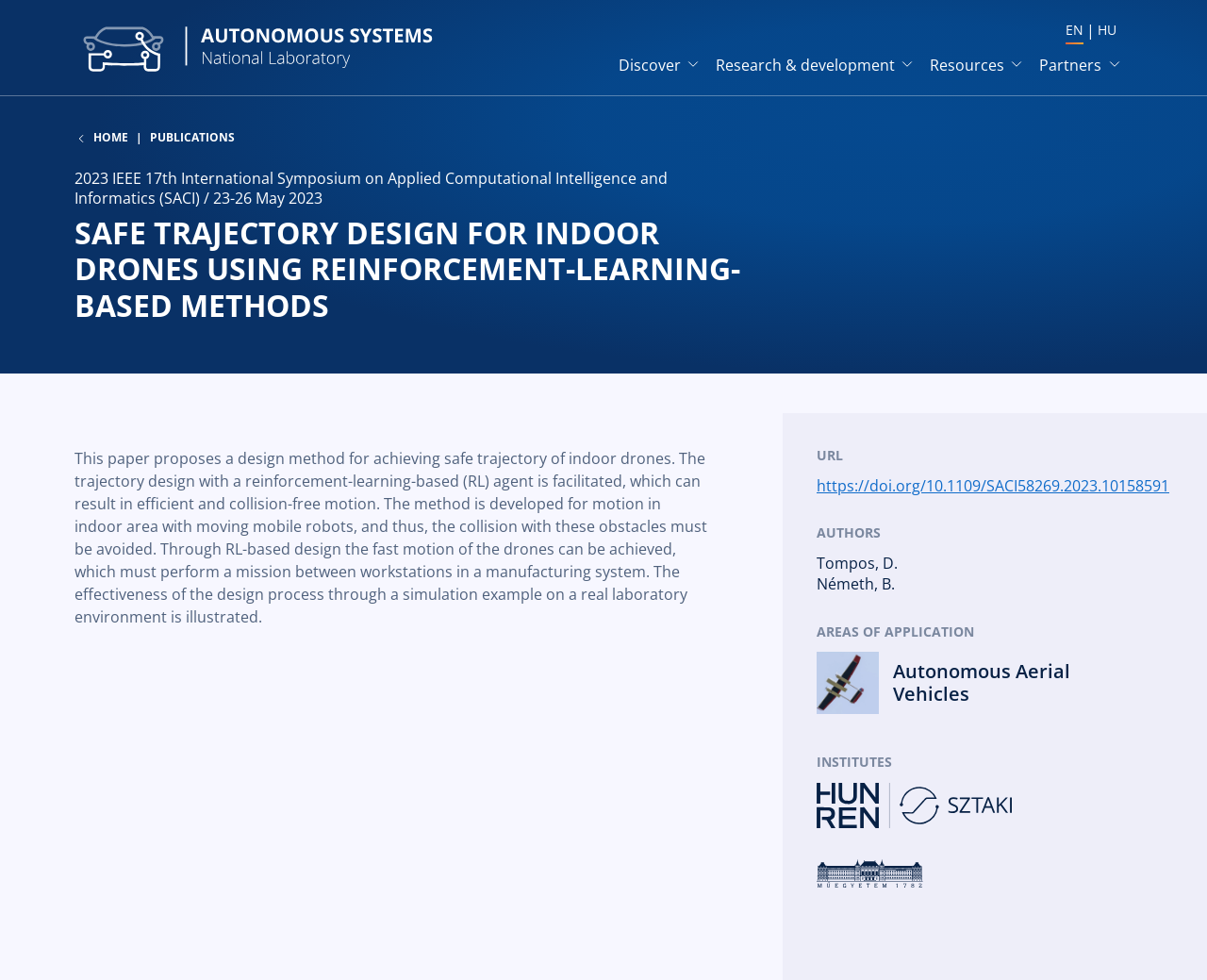Find the bounding box of the UI element described as follows: "Home".

[0.062, 0.133, 0.106, 0.149]